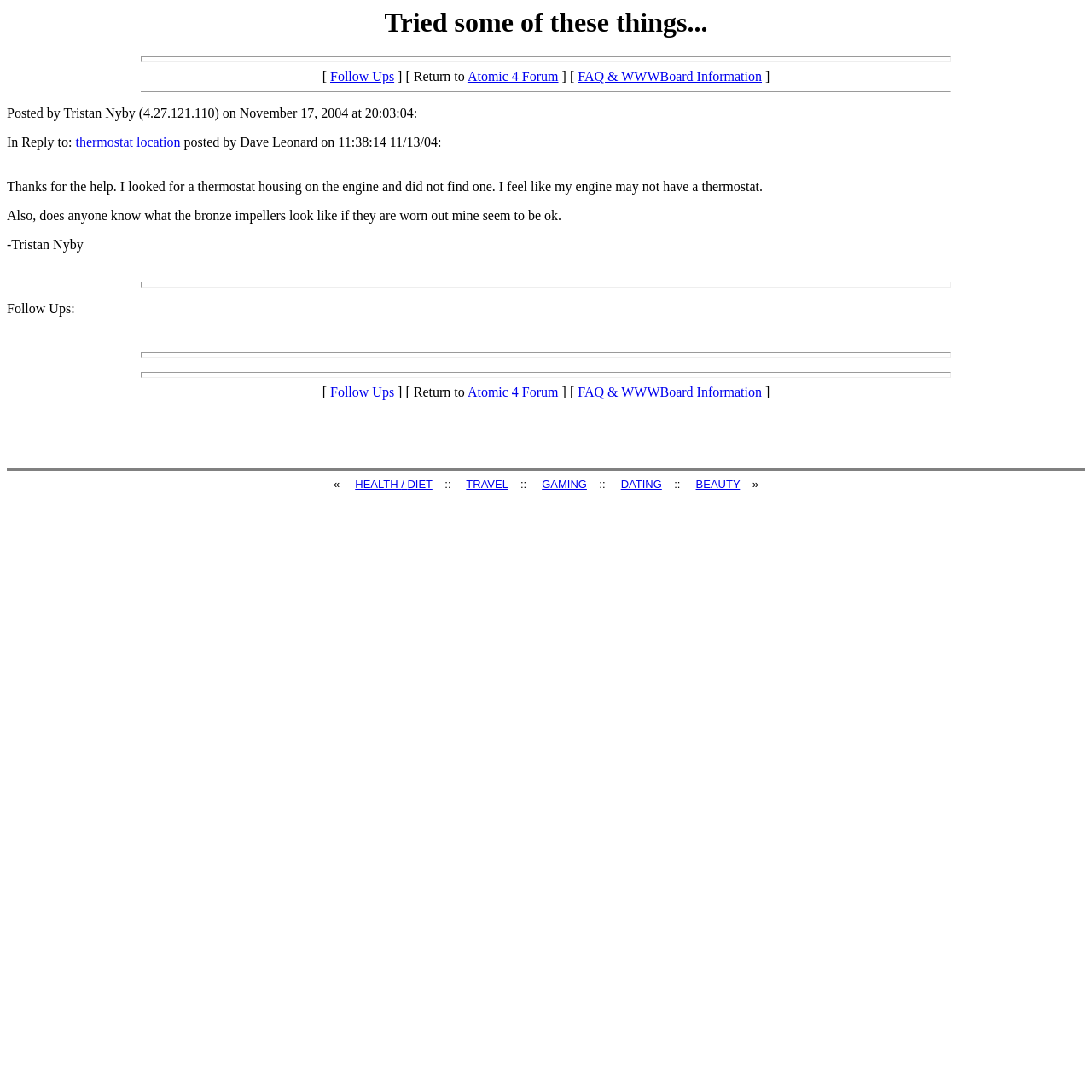Reply to the question below using a single word or brief phrase:
How many horizontal separators are there on the webpage?

6